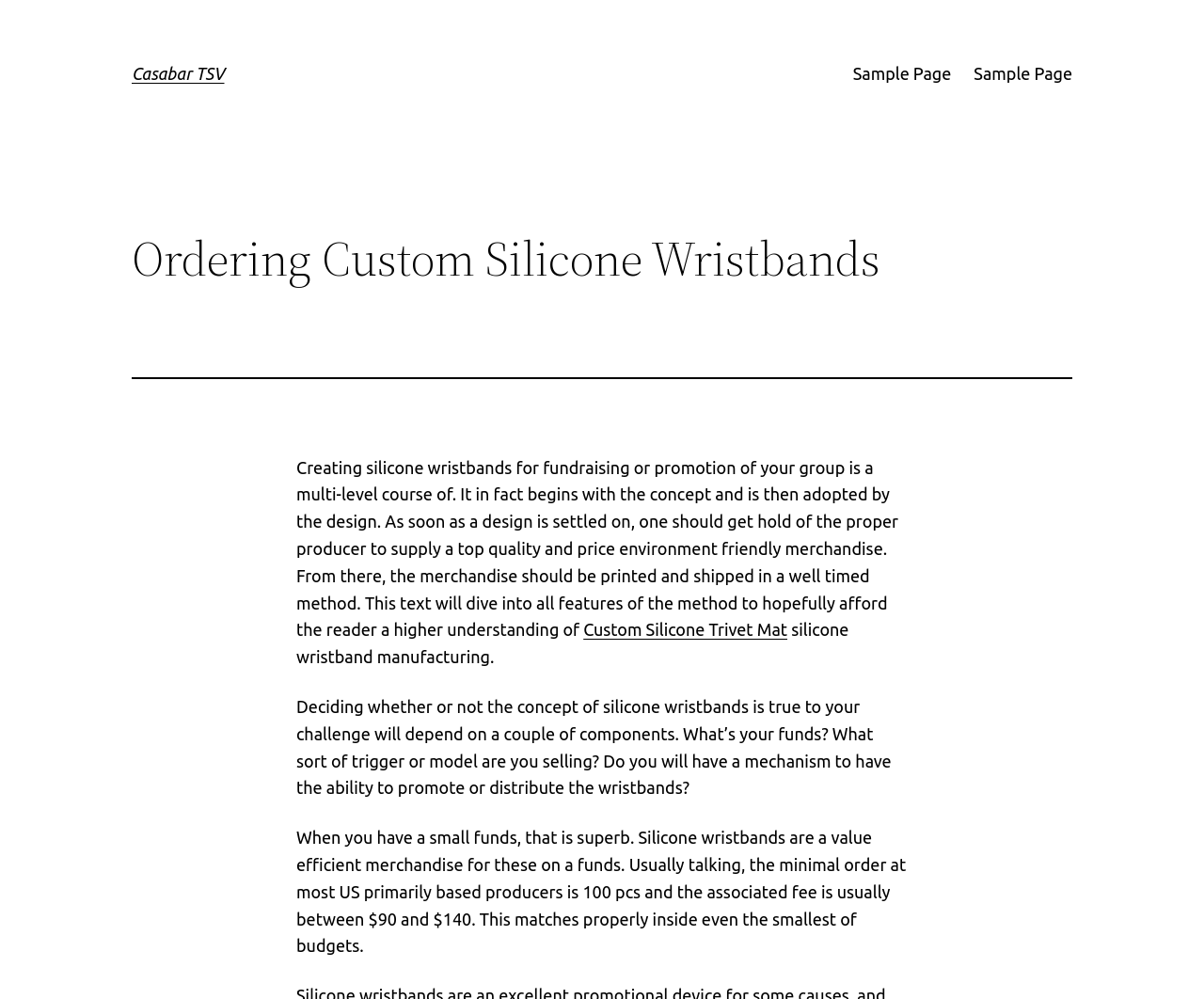Can you look at the image and give a comprehensive answer to the question:
What is the price range for 100 silicone wristbands?

The webpage states that the cost of 100 silicone wristbands is usually between $90 and $140, which is mentioned in the text 'Usually talking, the minimal order at most US primarily based producers is 100 pcs and the associated fee is usually between $90 and $140.'